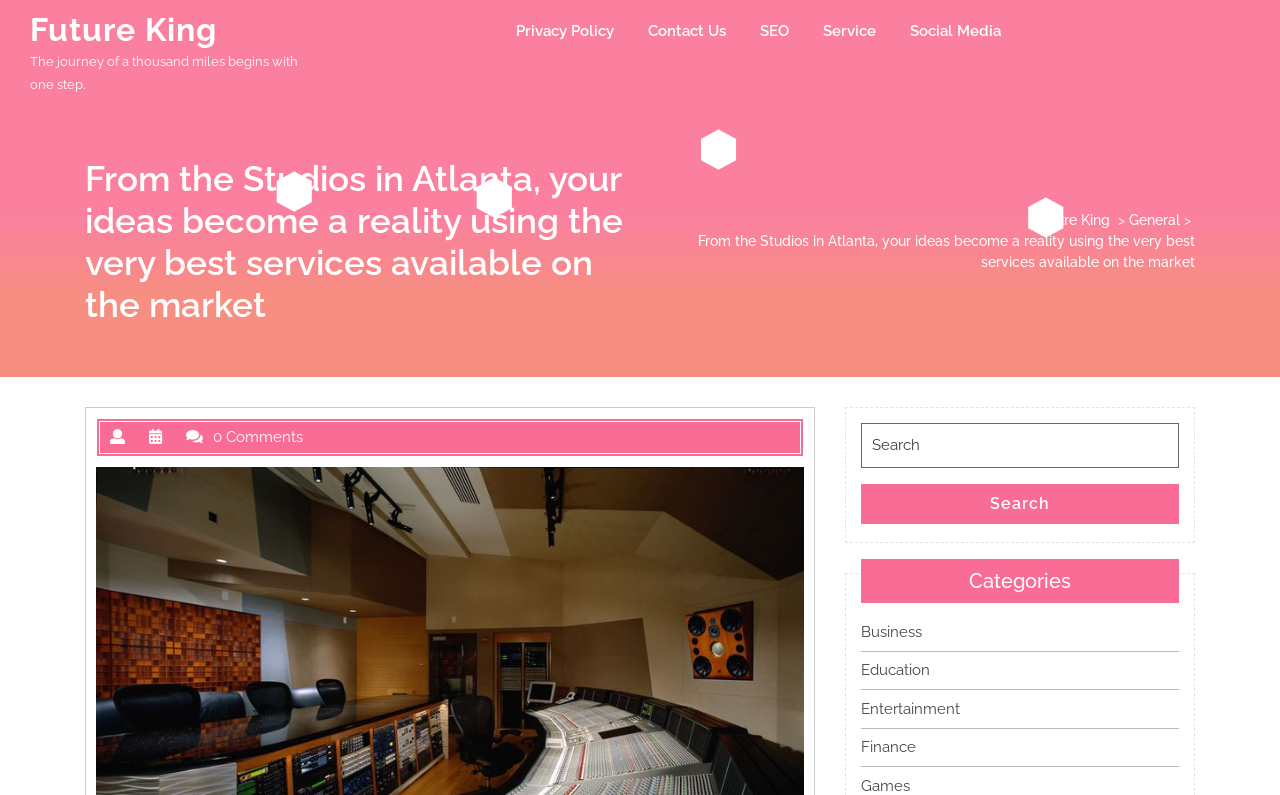Find the bounding box coordinates for the UI element that matches this description: "parent_node: Search for: name="s" placeholder="Search"".

[0.673, 0.532, 0.921, 0.588]